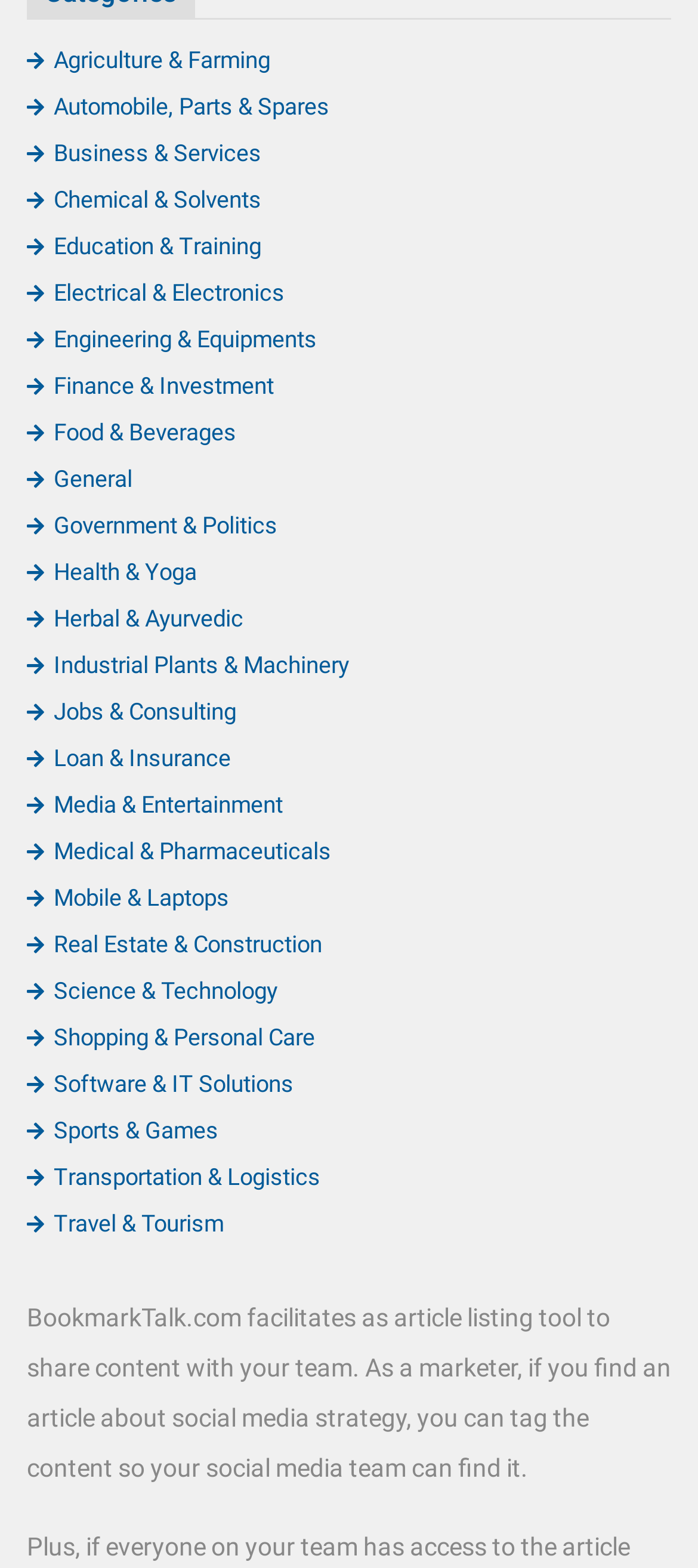Locate the bounding box coordinates of the area to click to fulfill this instruction: "Discover Travel & Tourism". The bounding box should be presented as four float numbers between 0 and 1, in the order [left, top, right, bottom].

[0.038, 0.772, 0.321, 0.789]